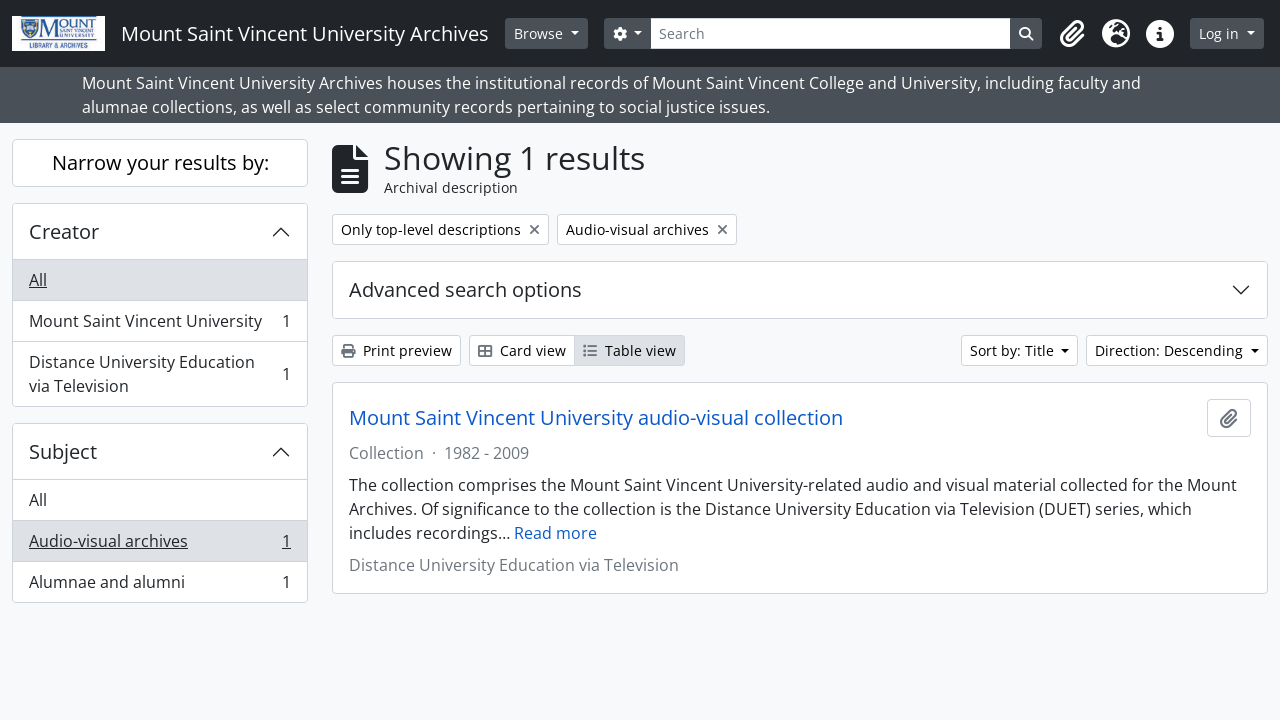What is the name of the series mentioned in the collection description?
Based on the content of the image, thoroughly explain and answer the question.

The answer can be found in the article section of the webpage, where the collection description mentions the series 'Distance University Education via Television (DUET)'.